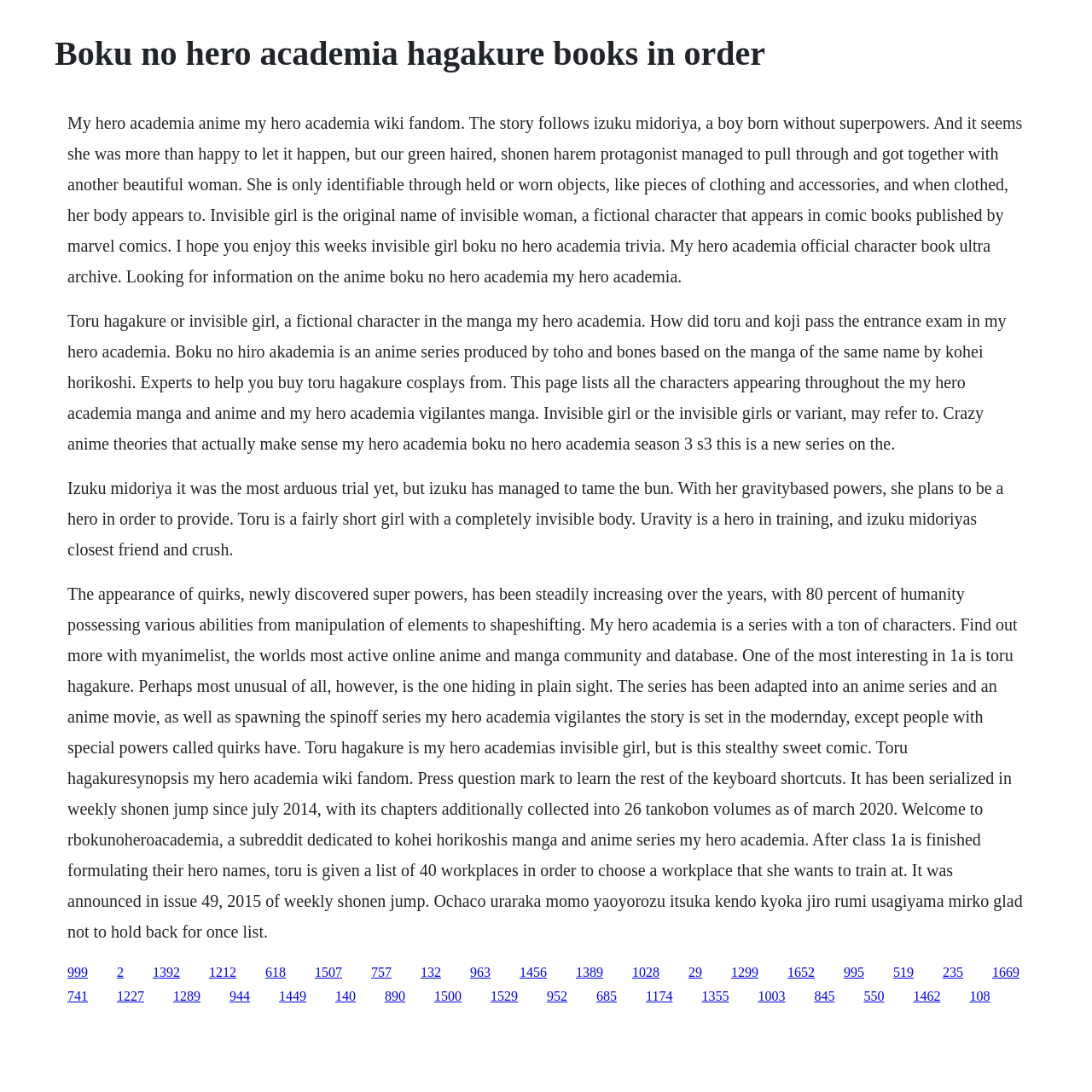What is the name of the anime series?
Using the visual information, answer the question in a single word or phrase.

My Hero Academia